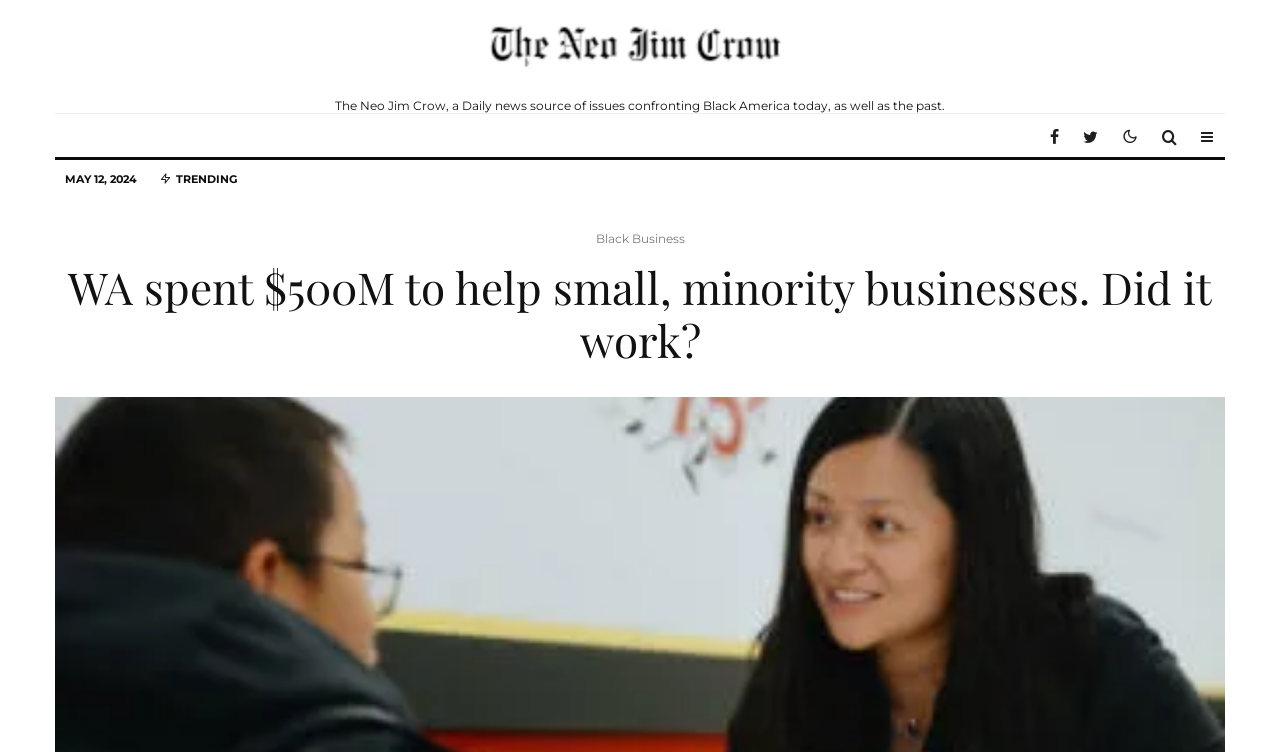Using the webpage screenshot, locate the HTML element that fits the following description and provide its bounding box: "aria-label="Twitter"".

[0.837, 0.152, 0.867, 0.209]